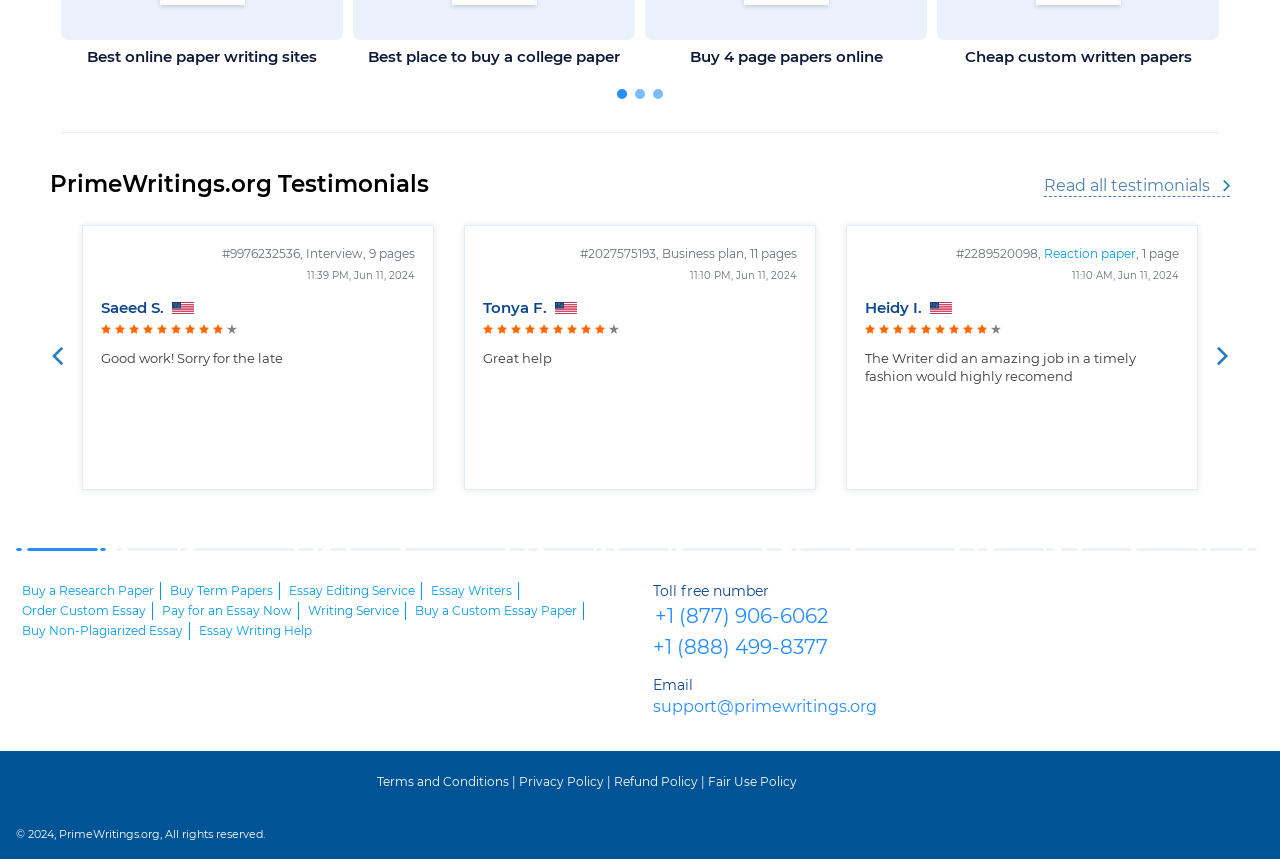Please locate the bounding box coordinates of the element that should be clicked to complete the given instruction: "Call the toll-free number".

[0.51, 0.701, 0.646, 0.737]